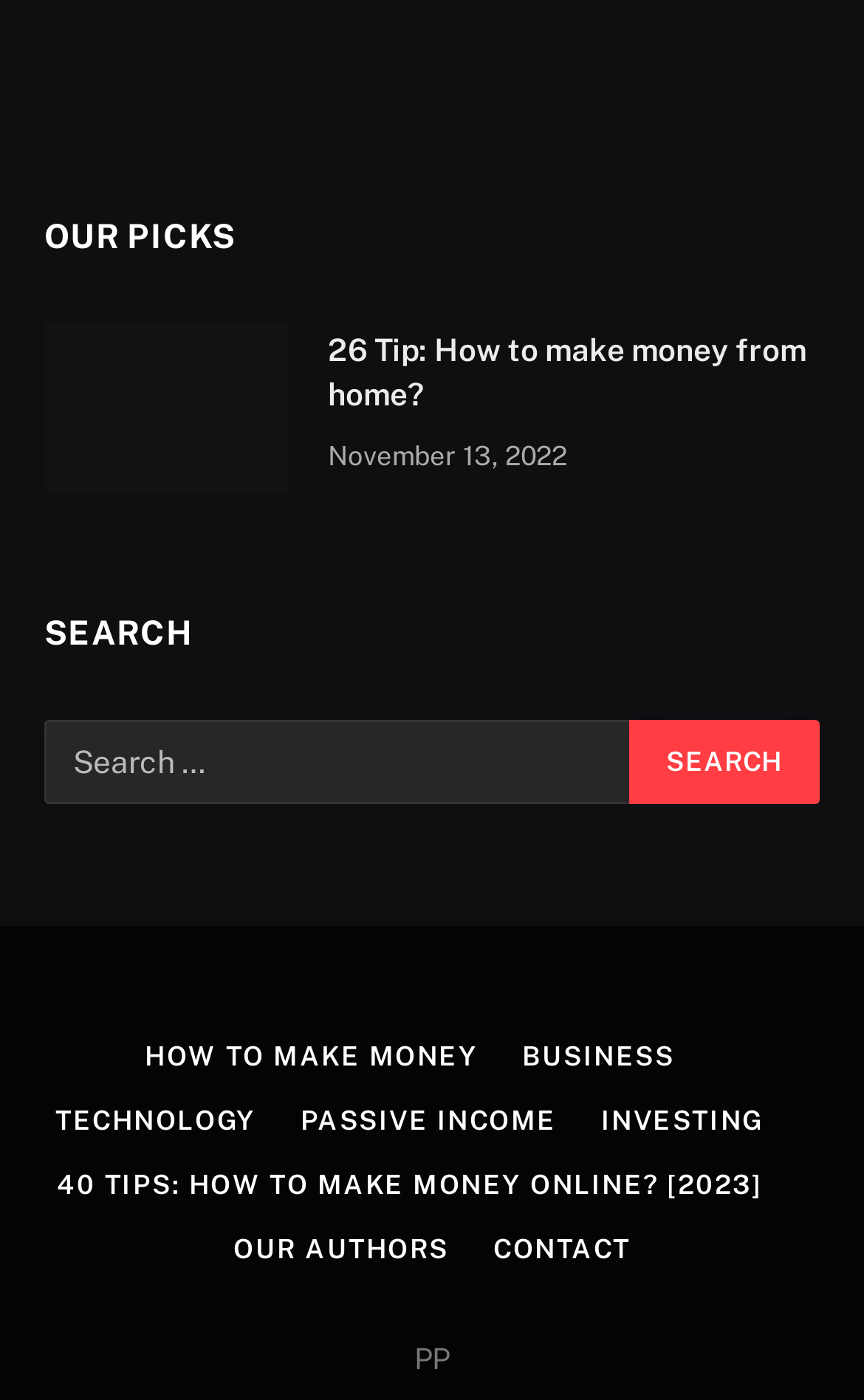What is the date of the first article?
Answer the question using a single word or phrase, according to the image.

November 13, 2022